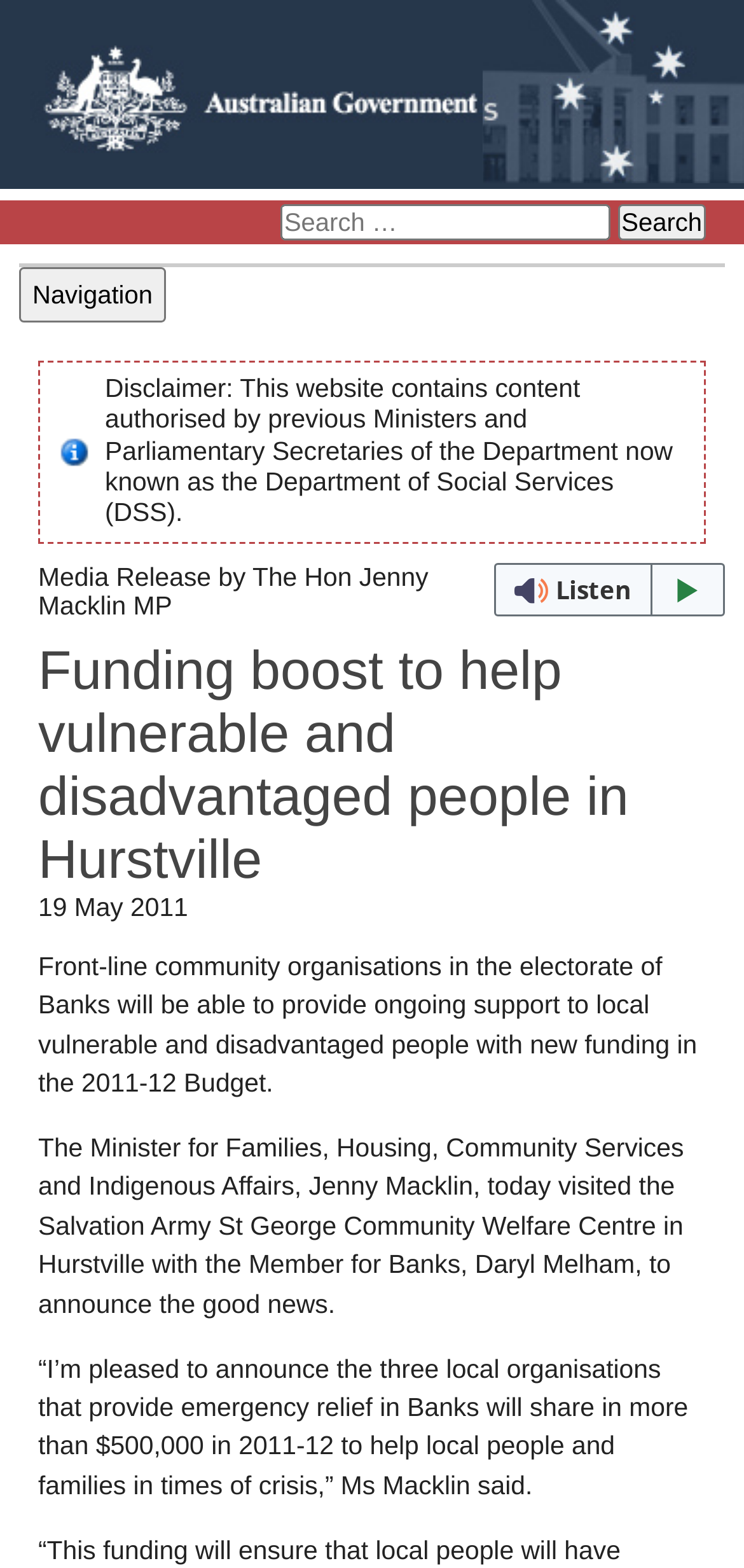Give the bounding box coordinates for the element described as: "Listen".

[0.664, 0.358, 0.974, 0.393]